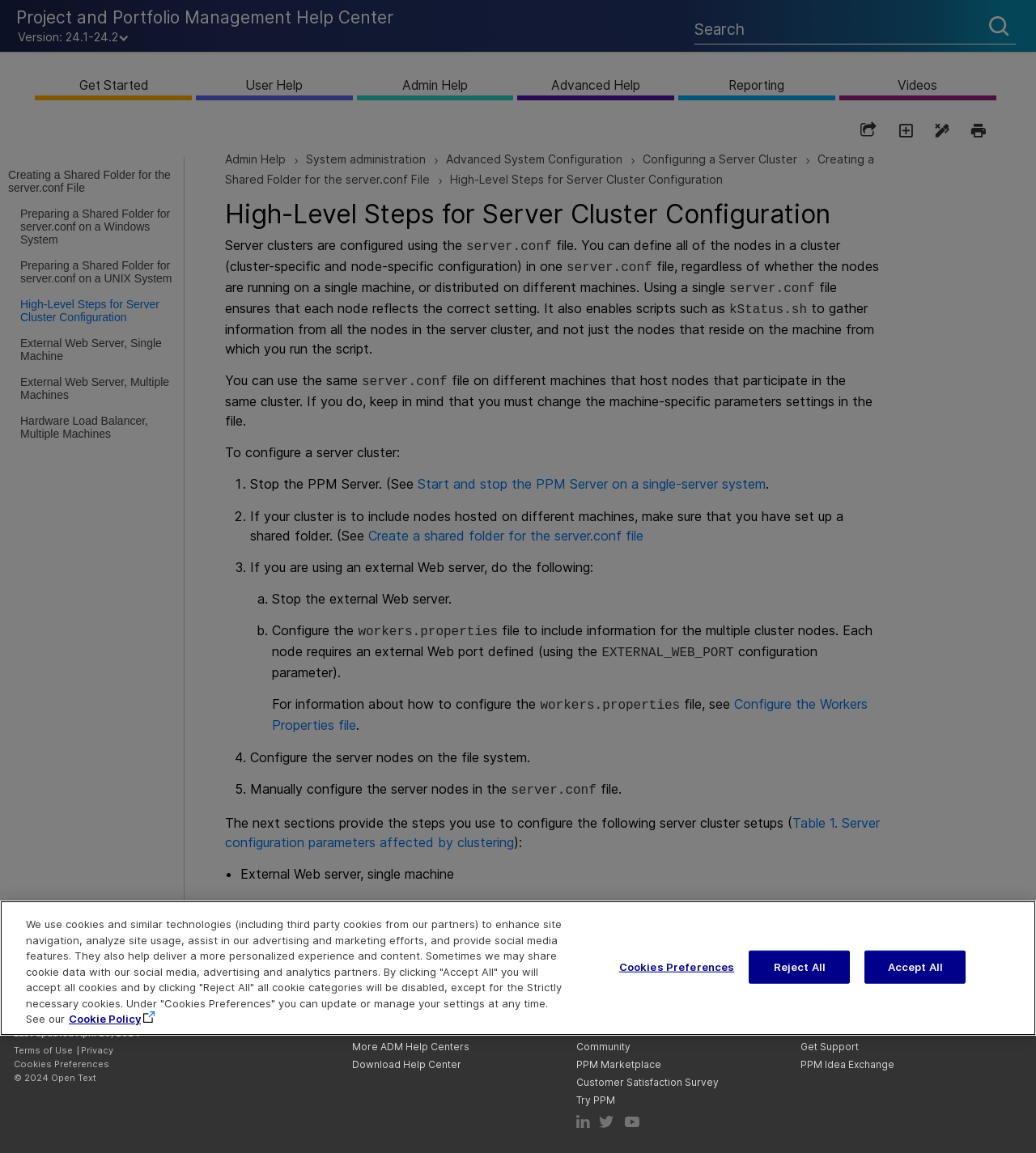Pinpoint the bounding box coordinates of the clickable area needed to execute the instruction: "Get started with user help". The coordinates should be specified as four float numbers between 0 and 1, i.e., [left, top, right, bottom].

[0.034, 0.051, 0.185, 0.097]